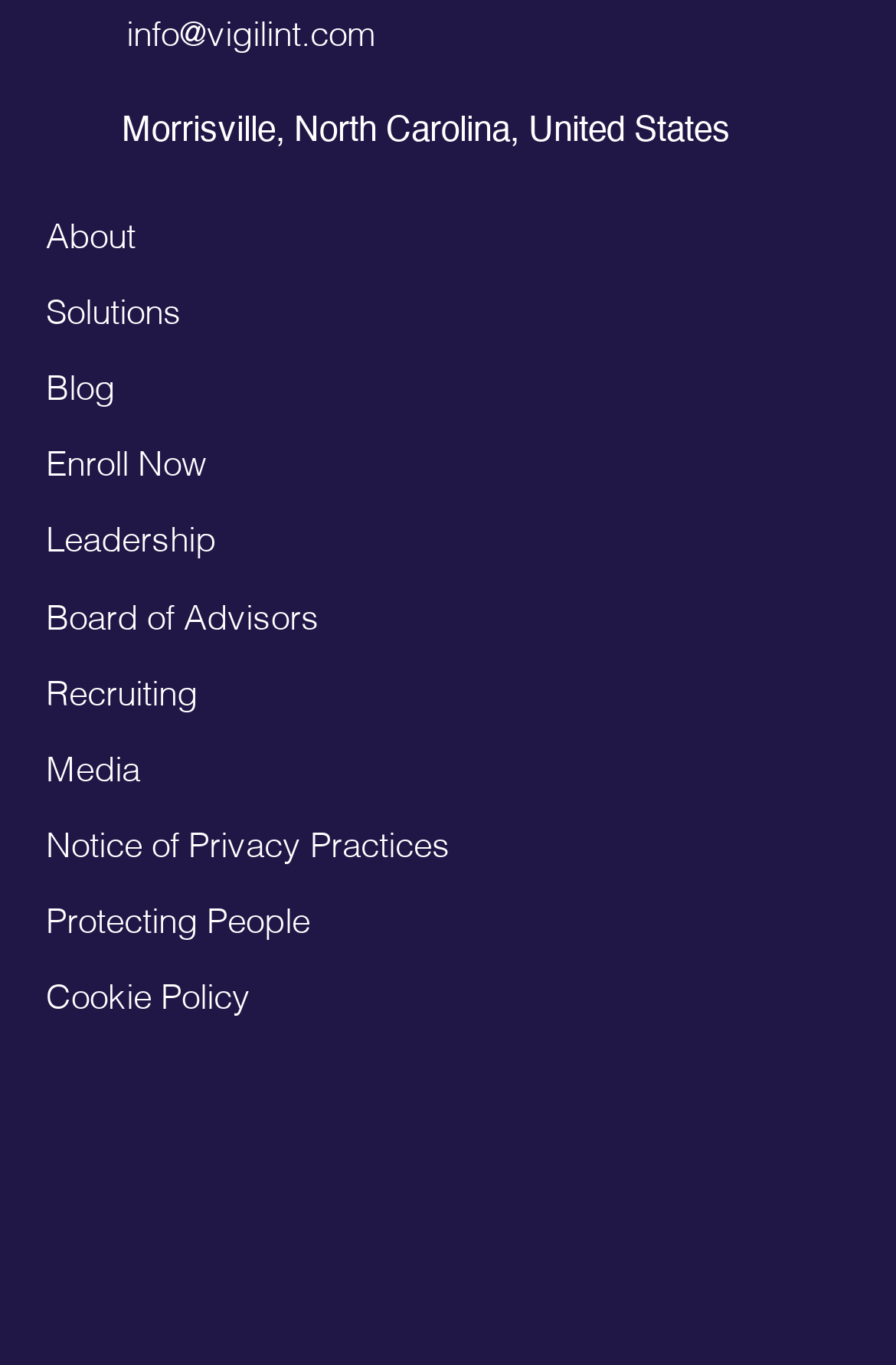Determine the bounding box coordinates of the section to be clicked to follow the instruction: "Check the leadership". The coordinates should be given as four float numbers between 0 and 1, formatted as [left, top, right, bottom].

[0.052, 0.385, 0.241, 0.41]